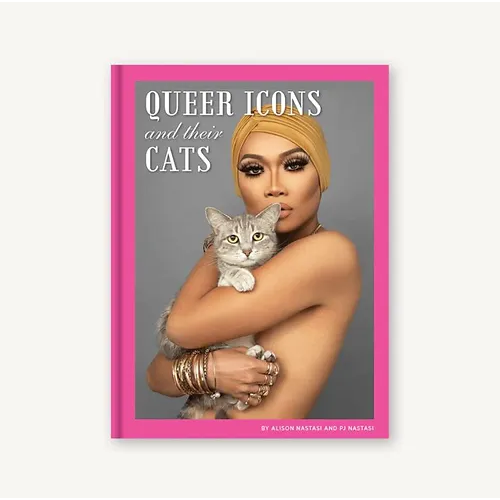Break down the image and describe each part extensively.

The image features the cover of the book titled "Queer Icons and Their Cats," authored by Alison Nastasi and PJ Nastasi. The vibrant pink background contrasts with the striking portrait of a person, who is elegantly clad and confidently cradling a silver-gray cat in their arms. The subject, adorned with fashionable accessories, presents a bold and charismatic expression that reflects a celebration of individuality and identity. The title prominently displayed at the top conveys a sense of pride and themes of queer culture intertwined with the affection for cats. This enchanting cover invites readers to explore the unique stories of queer icons and their beloved feline companions.